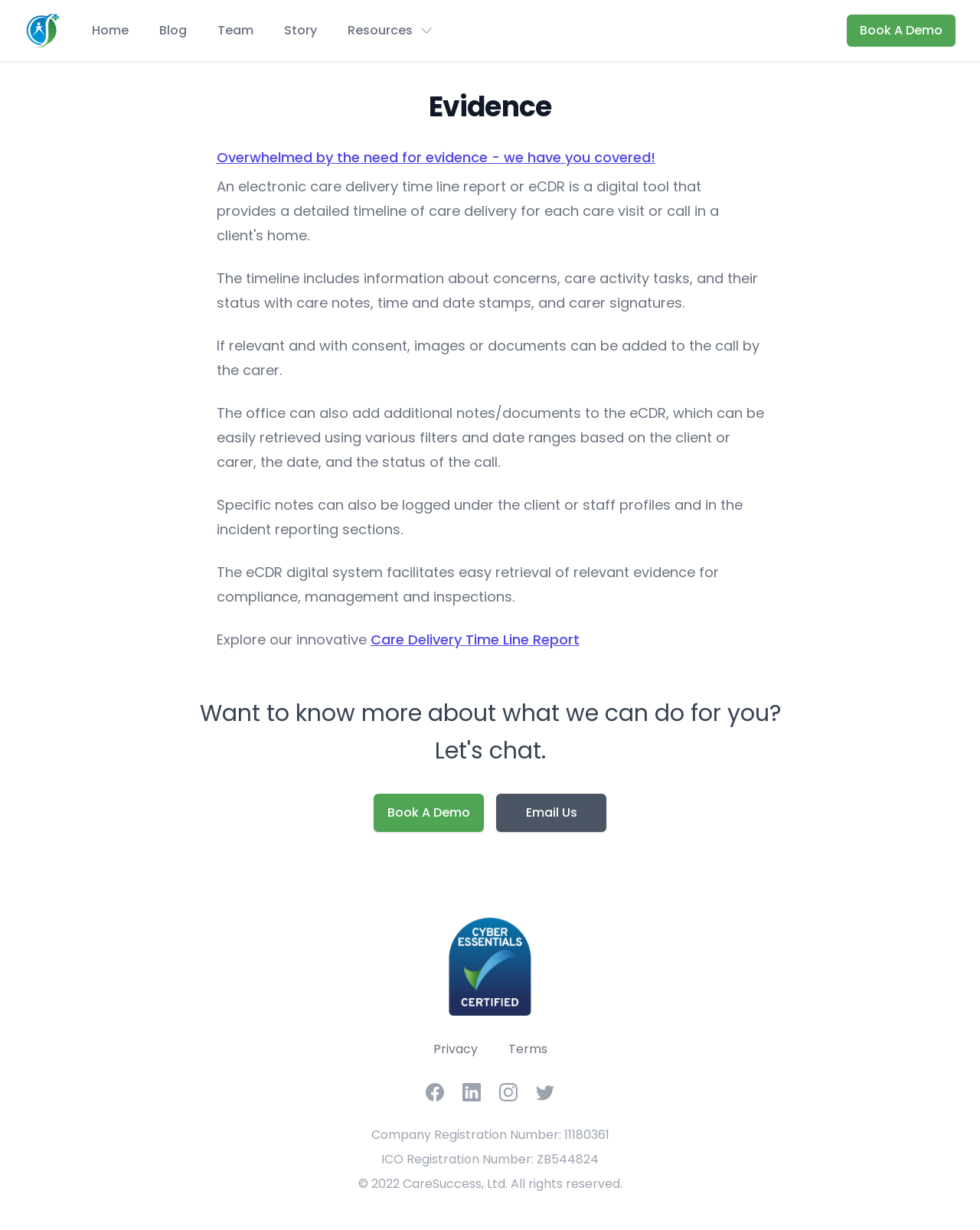What can be added to the call by the carer?
Examine the image closely and answer the question with as much detail as possible.

I found the answer by reading the text on the webpage, which states 'If relevant and with consent, images or documents can be added to the call by the carer.'